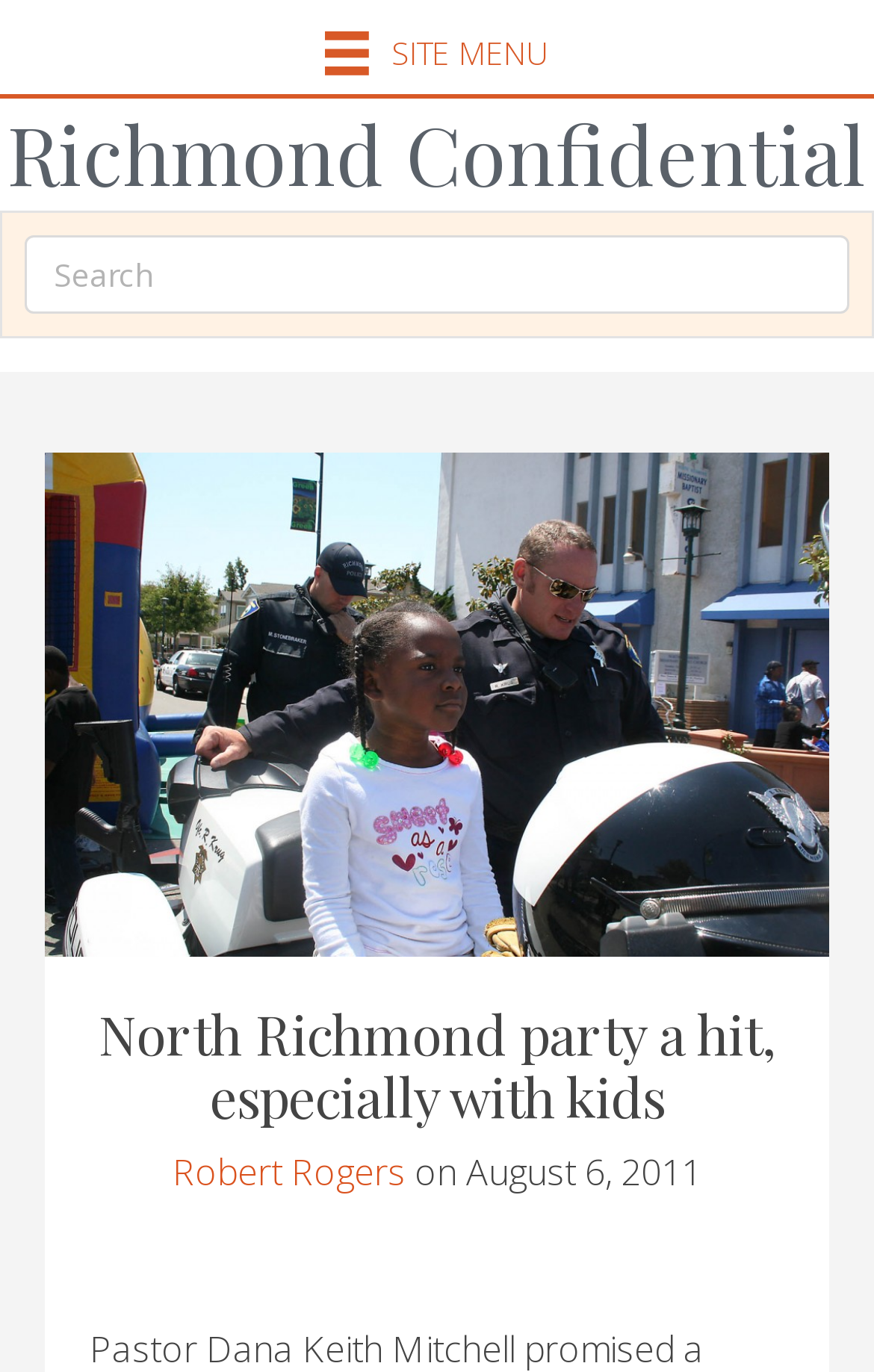Please provide a comprehensive response to the question below by analyzing the image: 
What is the name of the website?

I found the answer by looking at the heading 'Richmond Confidential' and the link 'Richmond Confidential' which suggests that it is the name of the website.